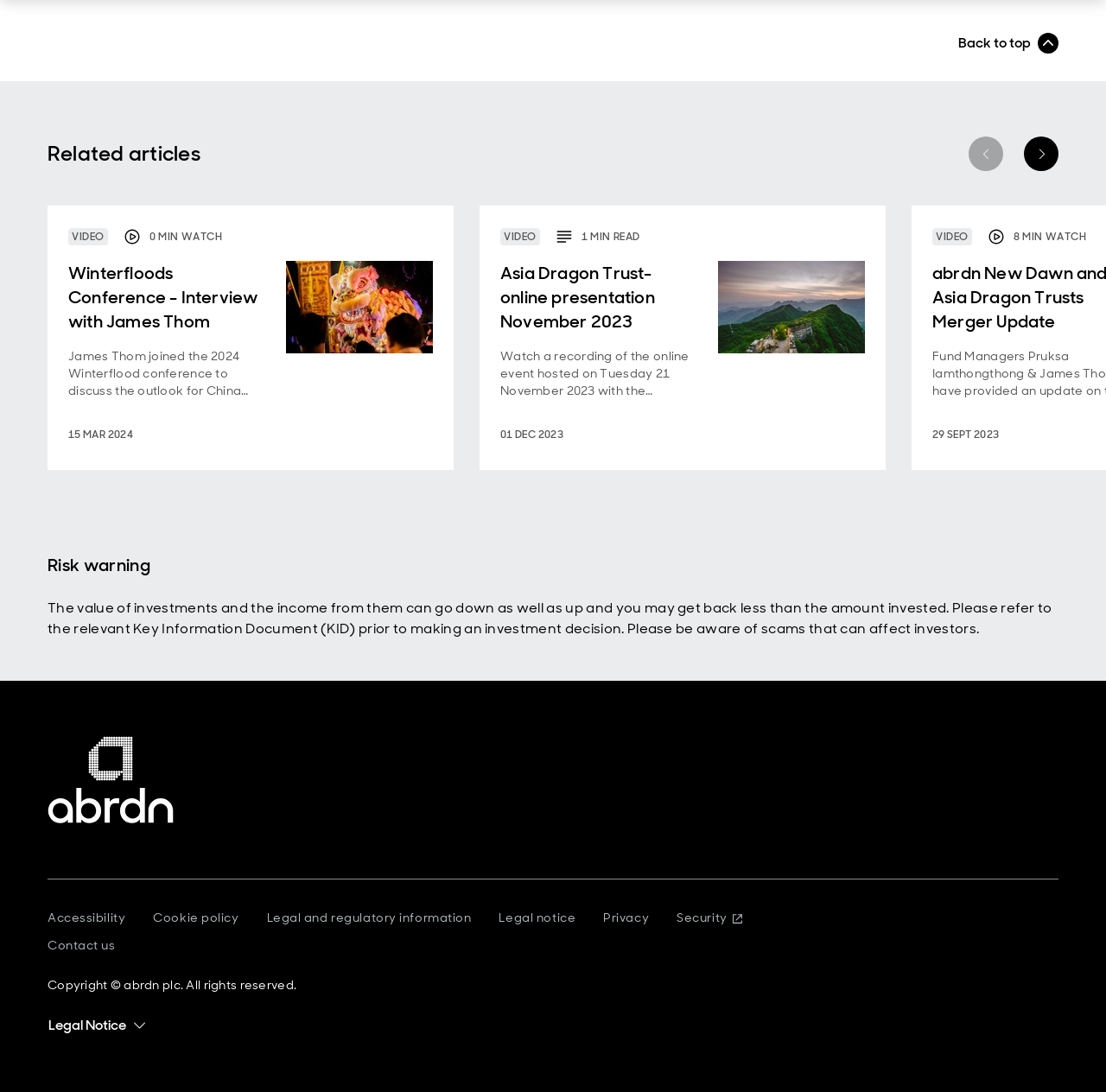Locate the UI element described as follows: "Security﻿". Return the bounding box coordinates as four float numbers between 0 and 1 in the order [left, top, right, bottom].

[0.612, 0.833, 0.671, 0.847]